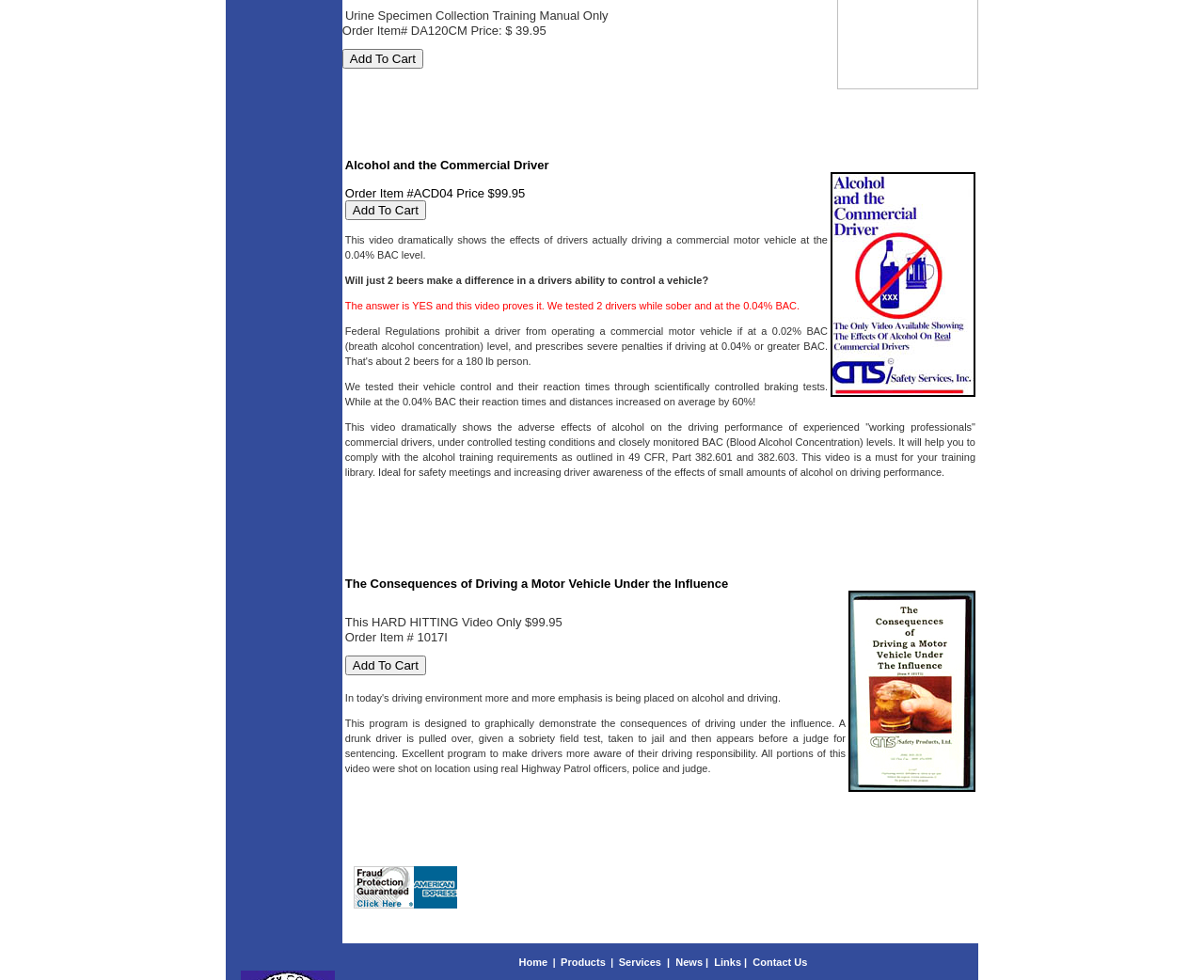Find and provide the bounding box coordinates for the UI element described here: "School Affordability Rankings". The coordinates should be given as four float numbers between 0 and 1: [left, top, right, bottom].

None